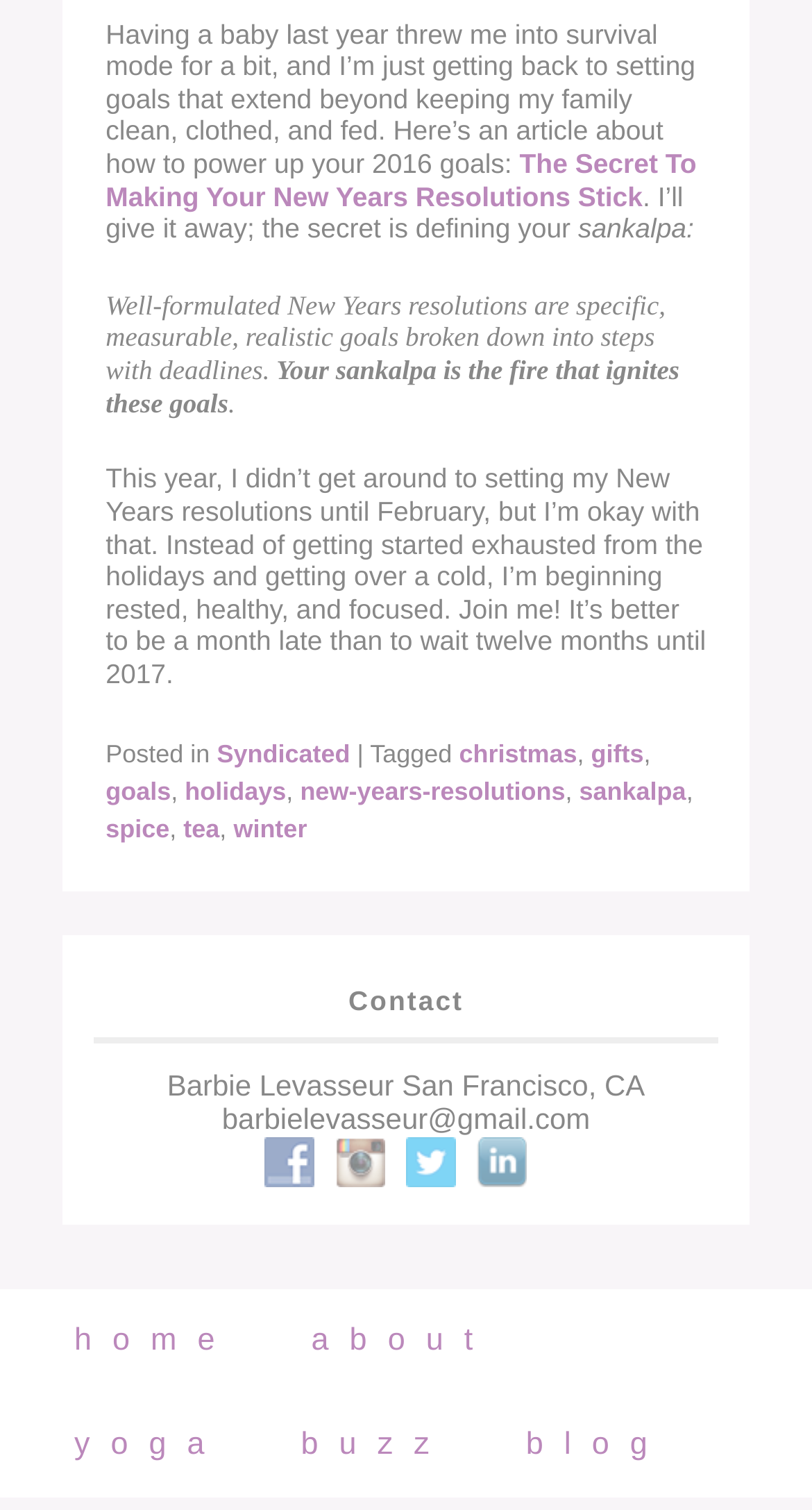What is the secret to making New Year's resolutions stick?
Answer with a single word or short phrase according to what you see in the image.

Defining sankalpa